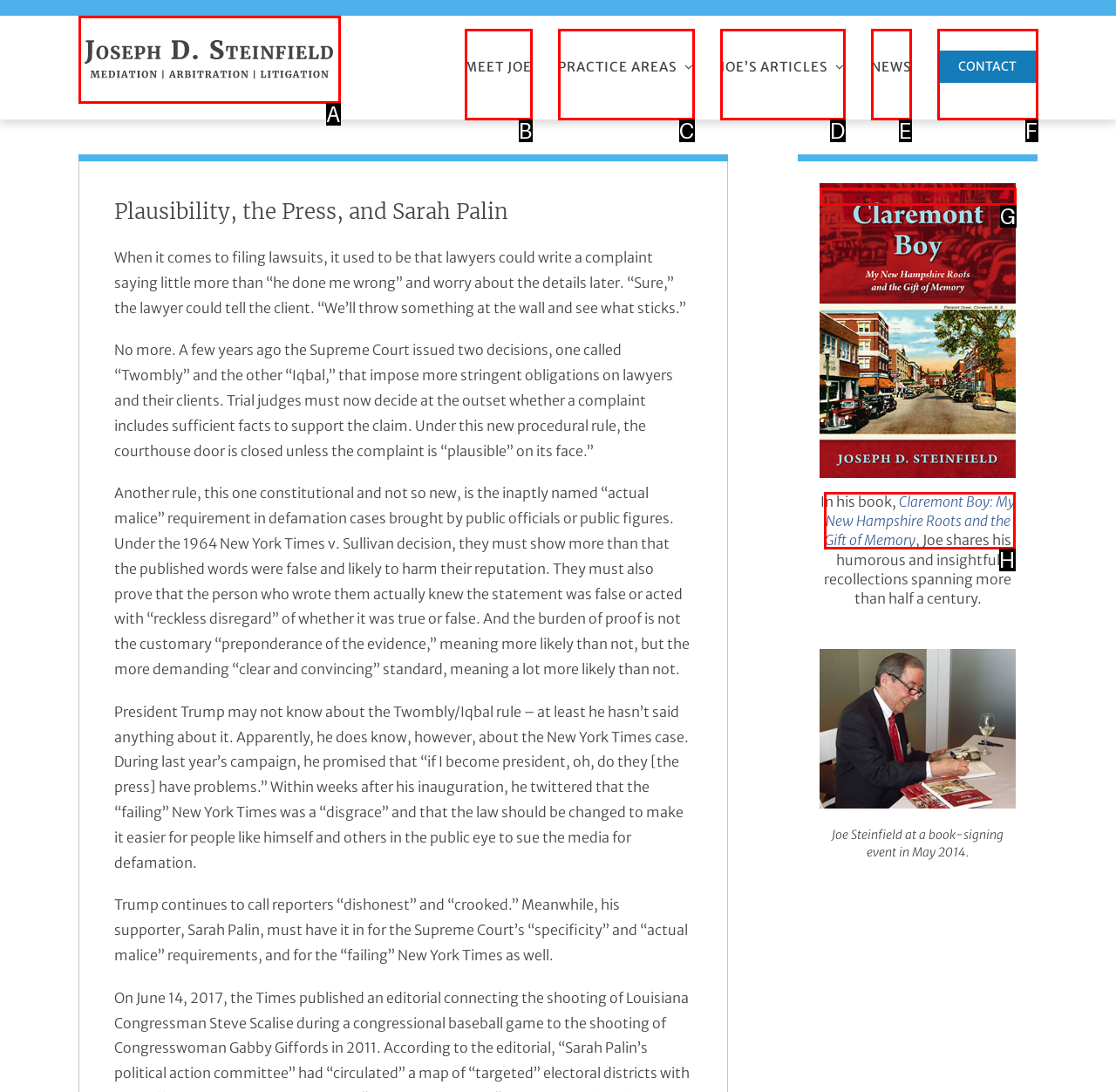Select the letter of the option that corresponds to: JOE’S ARTICLES
Provide the letter from the given options.

D